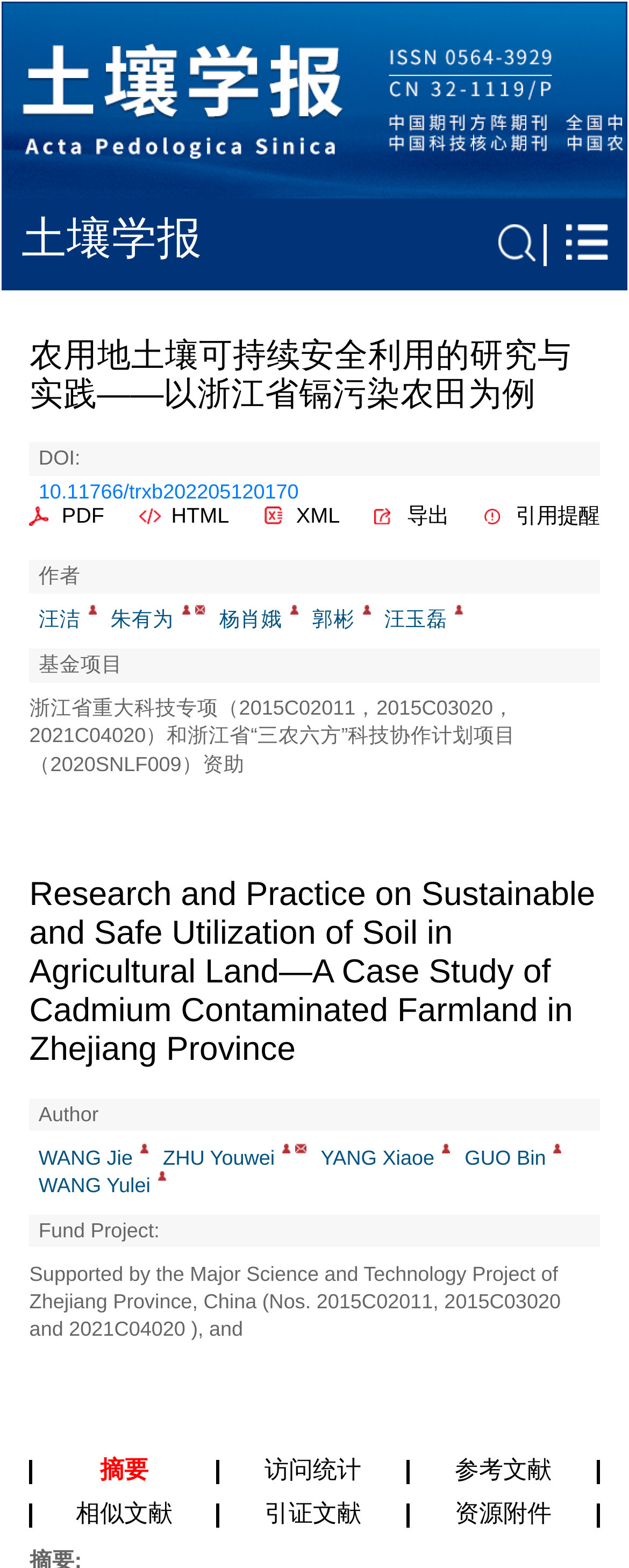Please determine the bounding box coordinates of the clickable area required to carry out the following instruction: "Click the HTML link". The coordinates must be four float numbers between 0 and 1, represented as [left, top, right, bottom].

[0.221, 0.319, 0.364, 0.339]